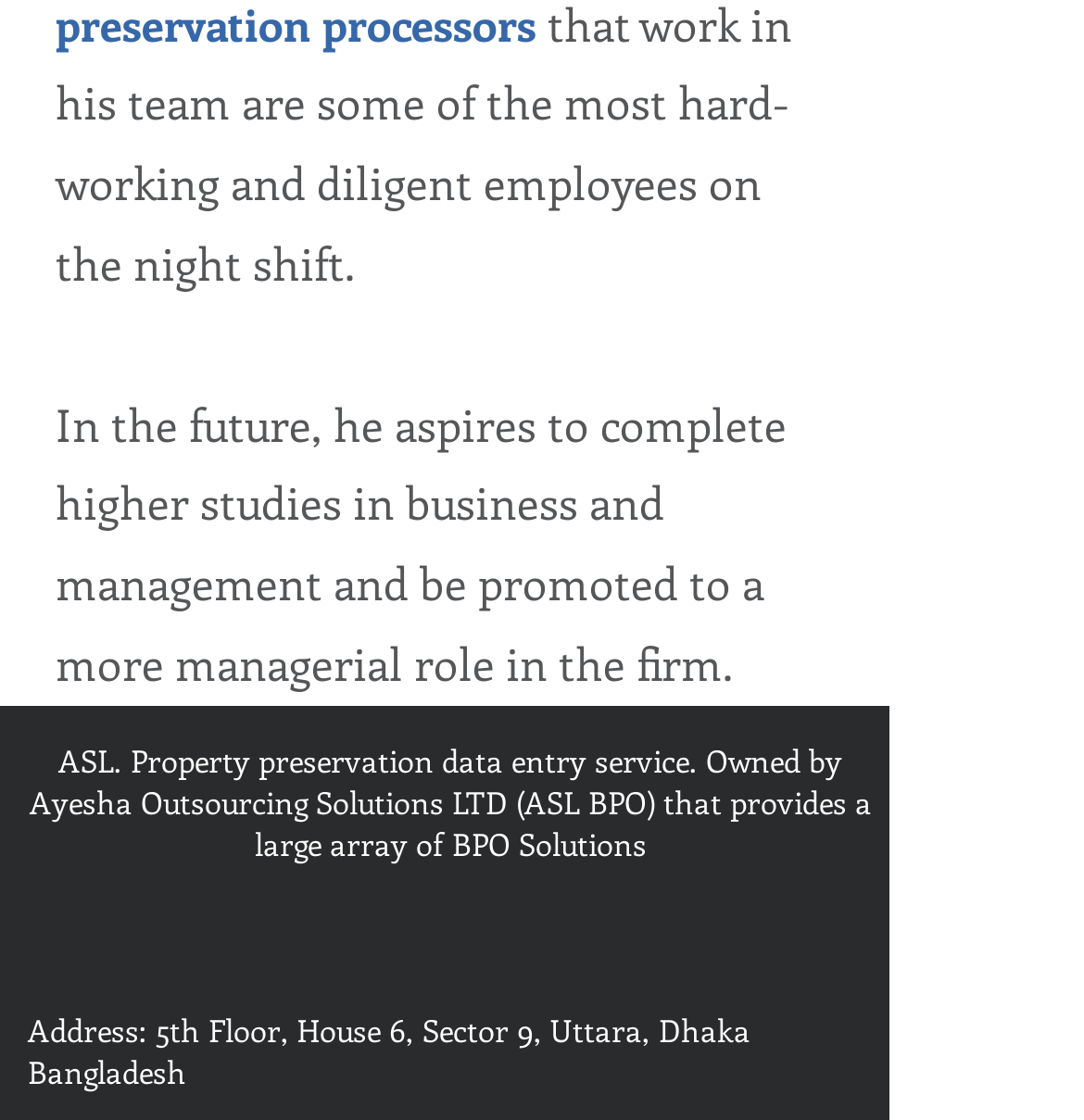Answer with a single word or phrase: 
What is the company's address?

5th Floor, House 6, Sector 9, Uttara, Dhaka Bangladesh